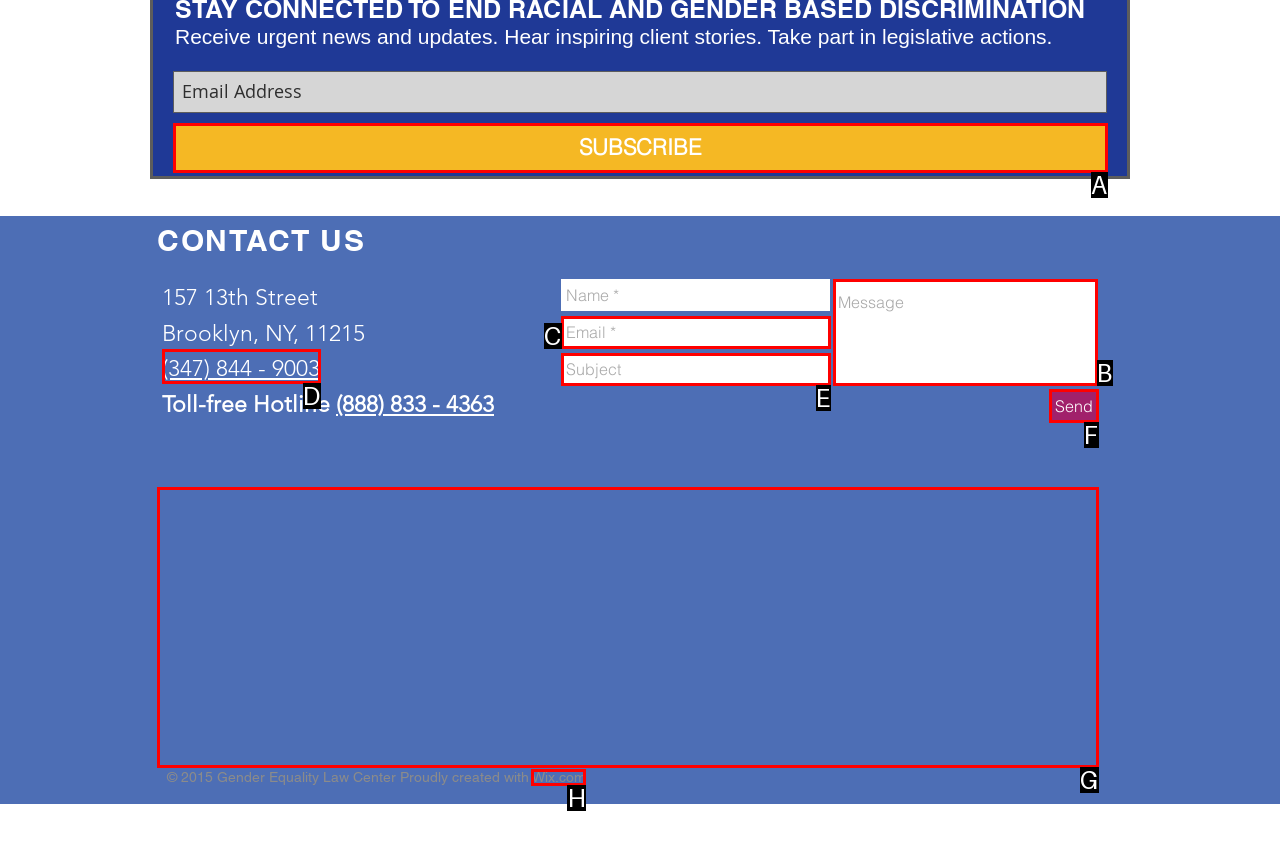Specify which HTML element I should click to complete this instruction: Send a message Answer with the letter of the relevant option.

F